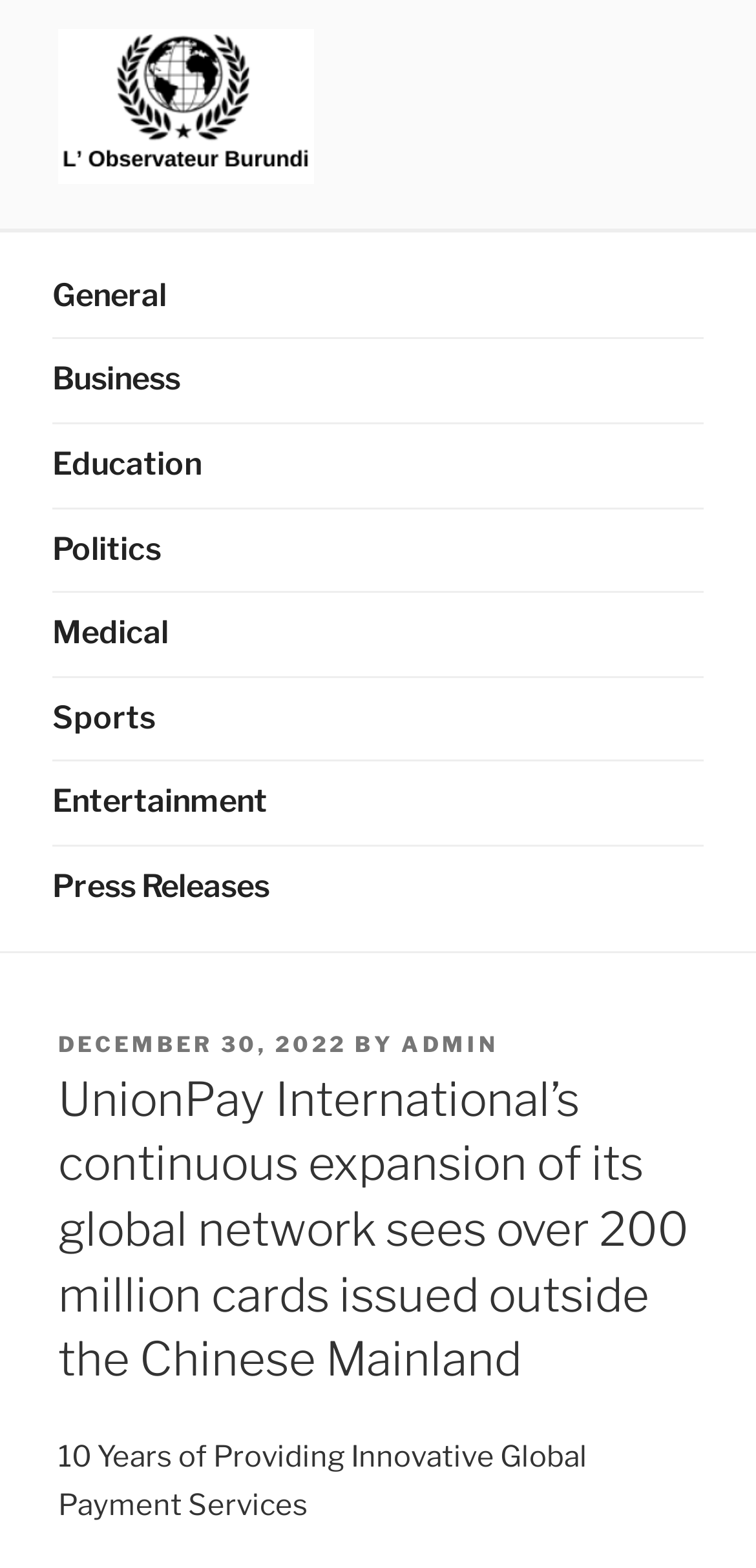Answer the question below in one word or phrase:
How many menu items are in the top menu?

9